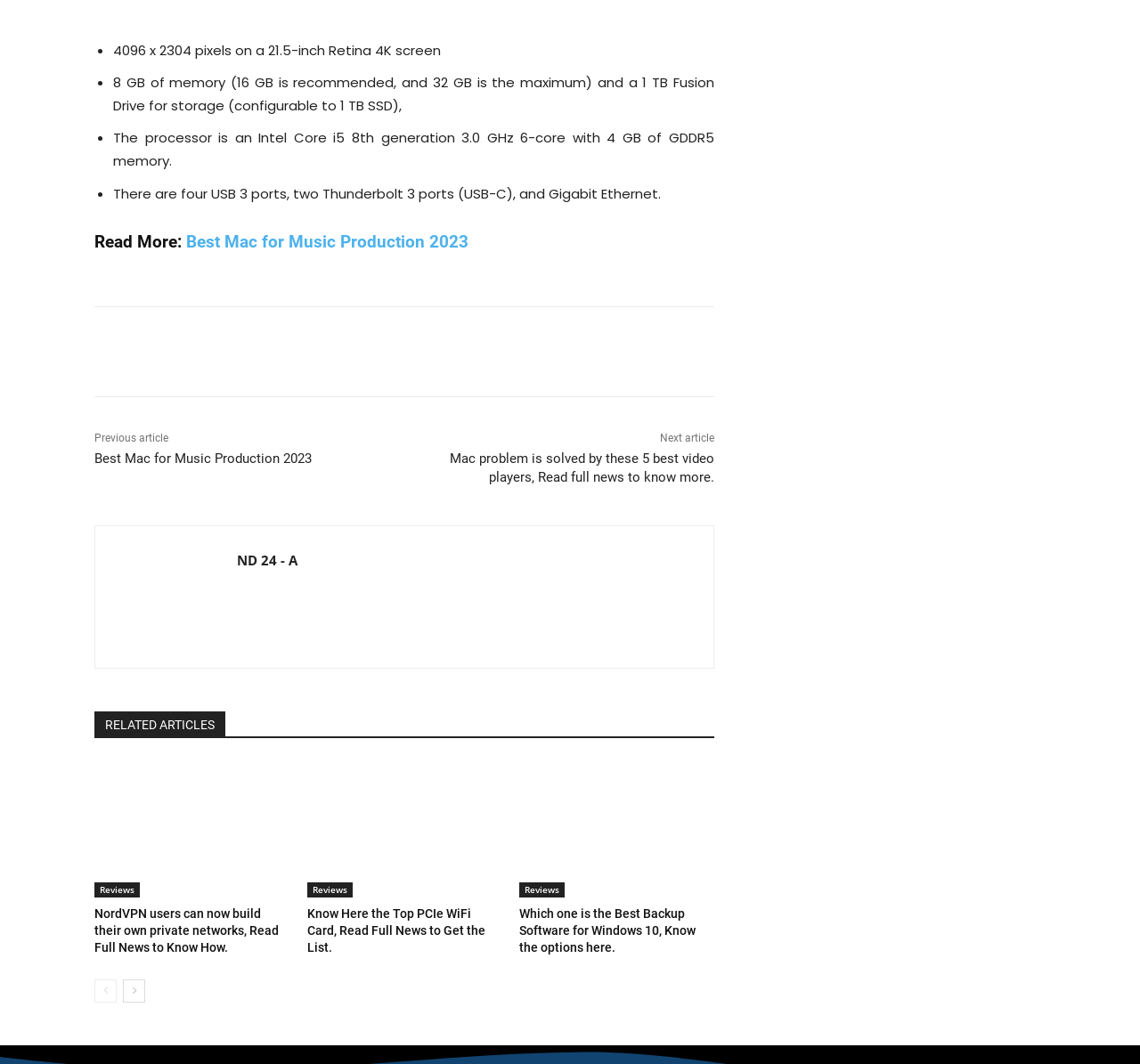Find the bounding box of the UI element described as: "ND 24 - A". The bounding box coordinates should be given as four float values between 0 and 1, i.e., [left, top, right, bottom].

[0.208, 0.518, 0.261, 0.535]